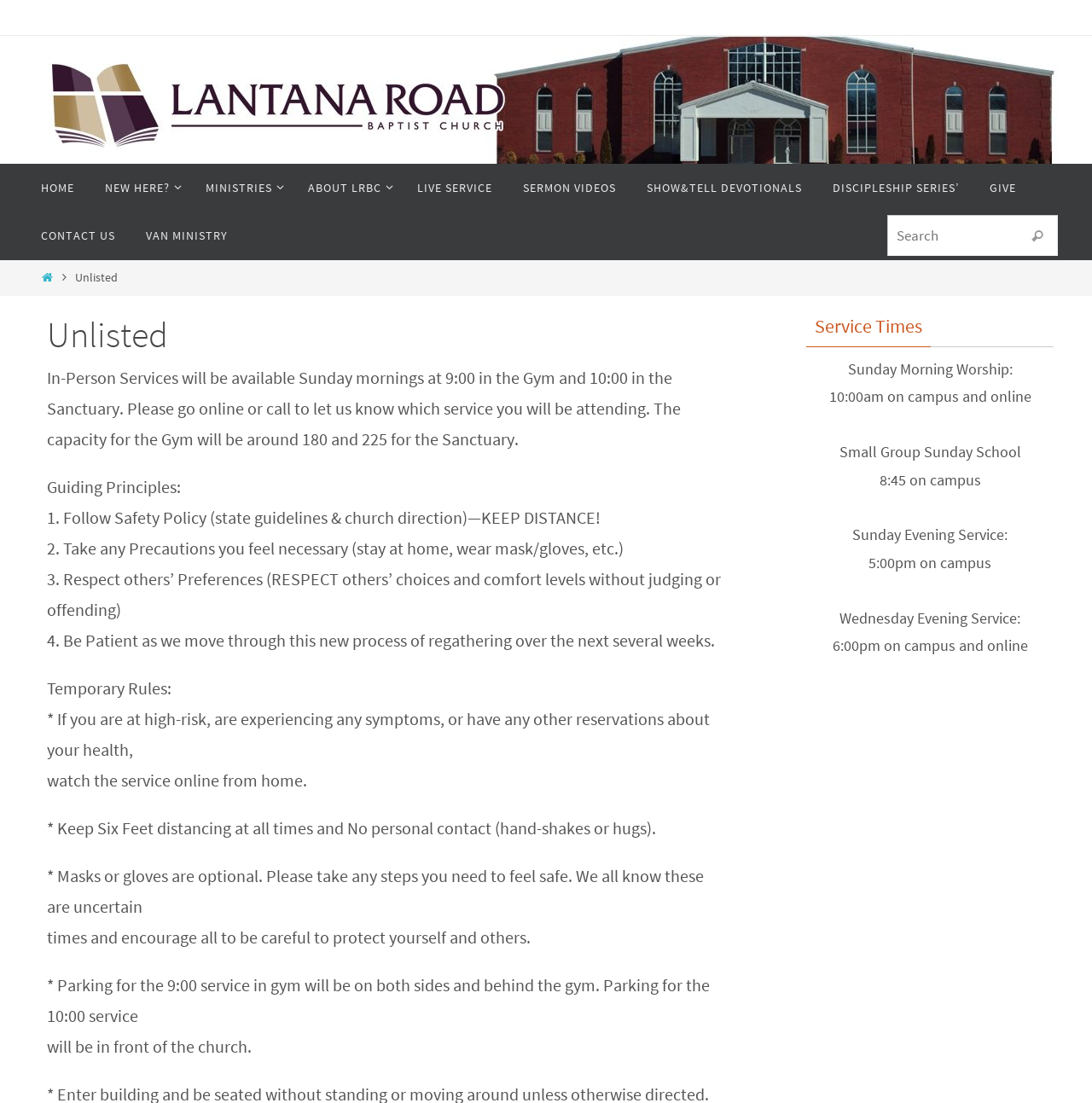Find the bounding box coordinates of the clickable element required to execute the following instruction: "Go to LIVE SERVICE". Provide the coordinates as four float numbers between 0 and 1, i.e., [left, top, right, bottom].

[0.368, 0.148, 0.465, 0.192]